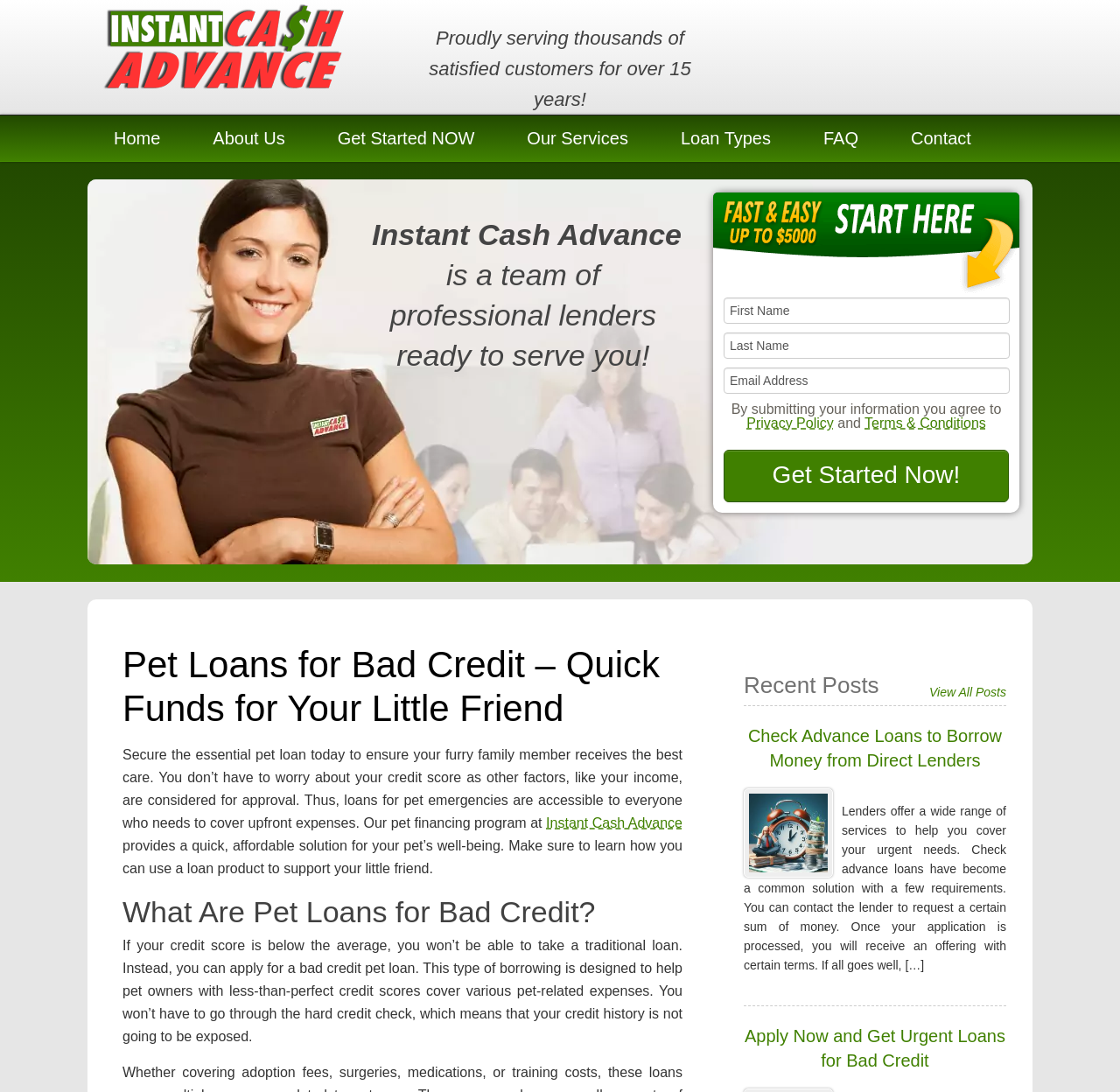What is the main purpose of this webpage?
Kindly offer a comprehensive and detailed response to the question.

Based on the webpage content, it appears that the main purpose of this webpage is to provide information and services related to pet loans for individuals with bad credit. The webpage offers a solution for pet owners who need financial assistance to cover pet-related expenses, despite having a poor credit score.